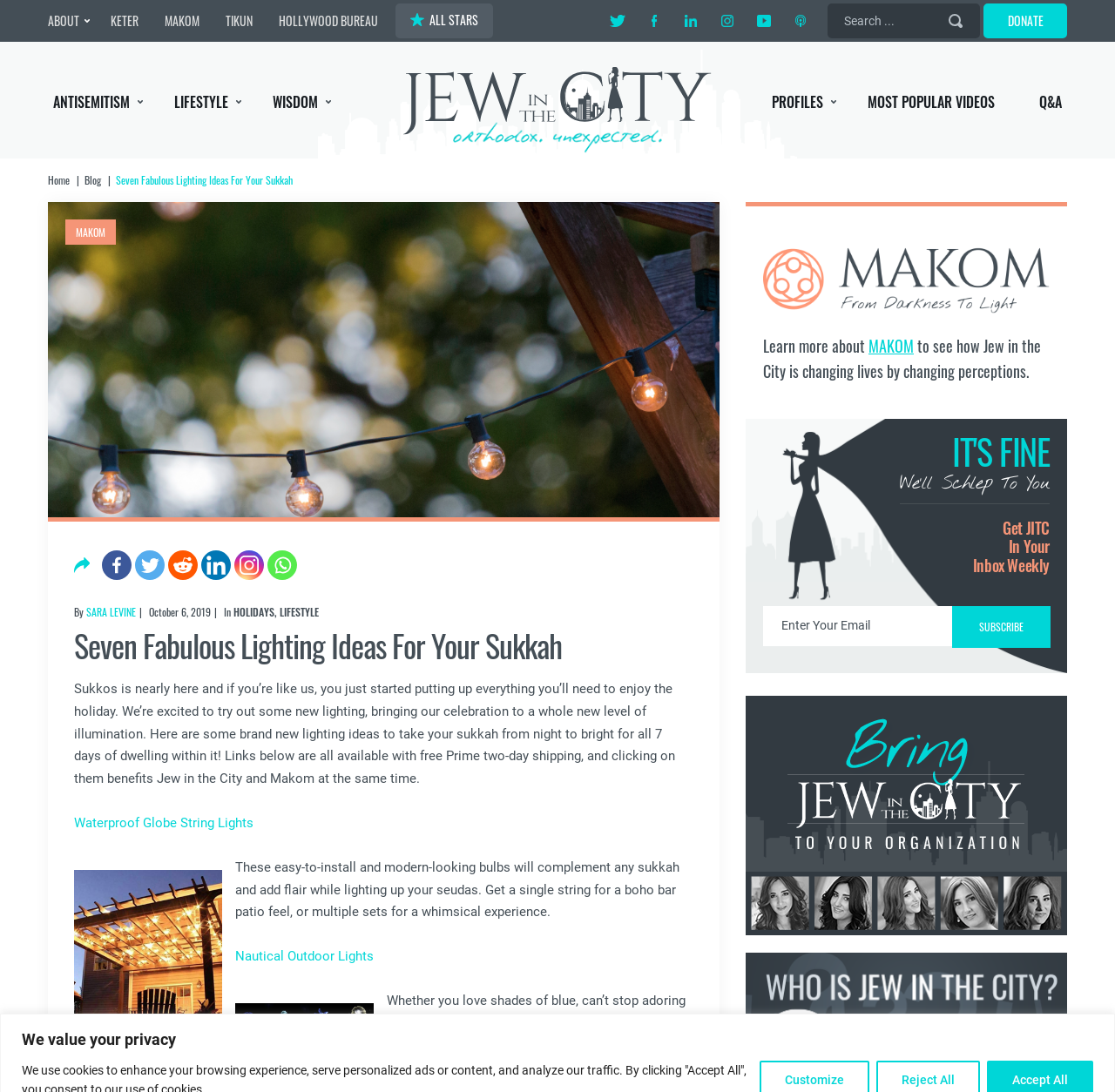What is the benefit of clicking on the links provided?
Provide an in-depth and detailed answer to the question.

The webpage mentions 'Links below are all available with free Prime two-day shipping, and clicking on them benefits Jew in the City and Makom at the same time.', indicating that clicking on the links provided benefits both Jew in the City and Makom.